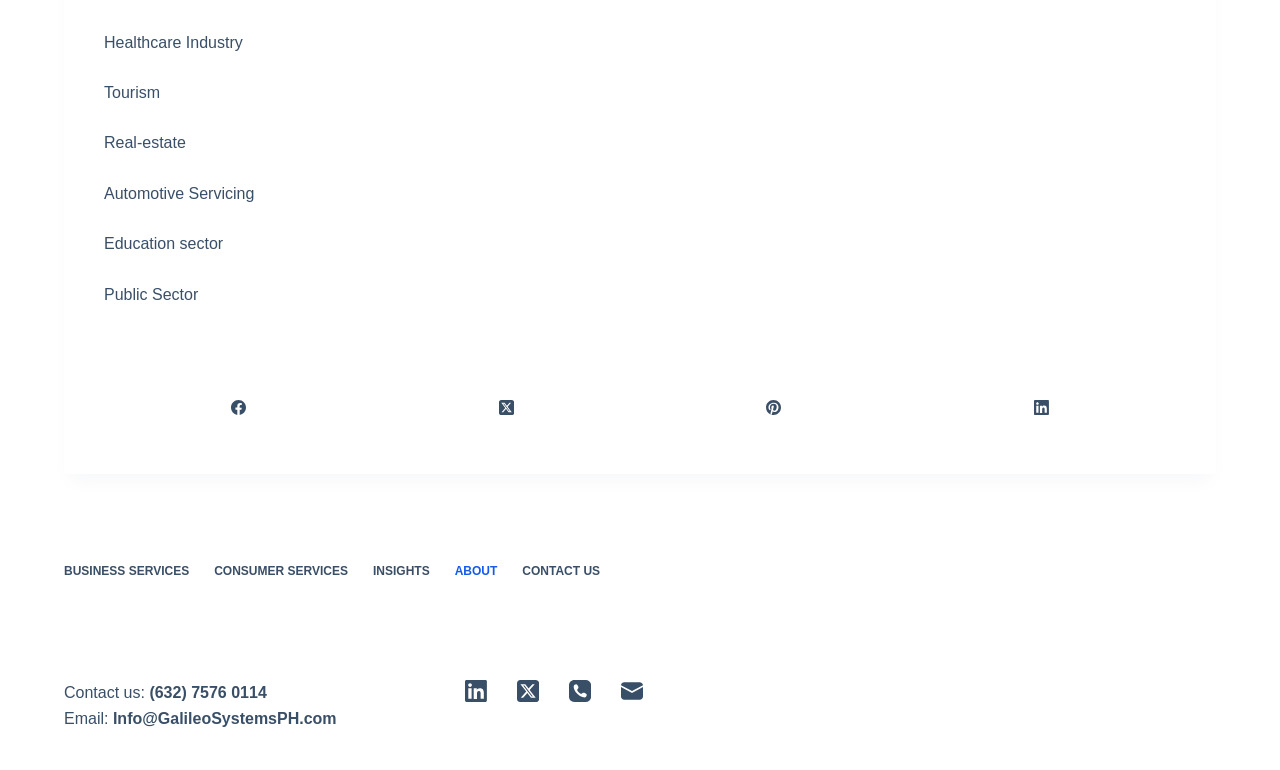Find the bounding box coordinates of the element I should click to carry out the following instruction: "View LinkedIn profile".

[0.363, 0.883, 0.38, 0.911]